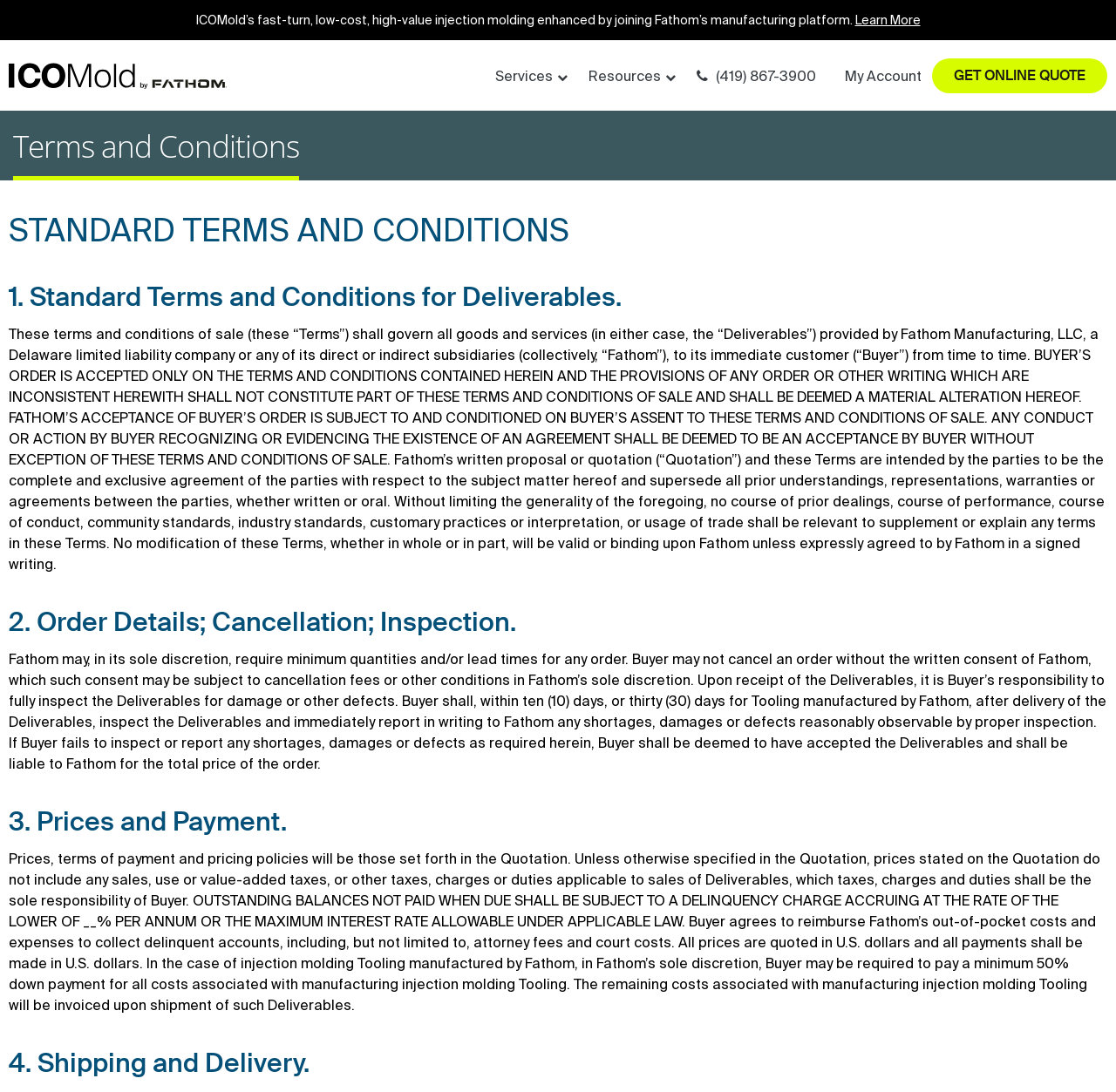Given the element description "GET ONLINE QUOTE", identify the bounding box of the corresponding UI element.

[0.835, 0.053, 0.992, 0.085]